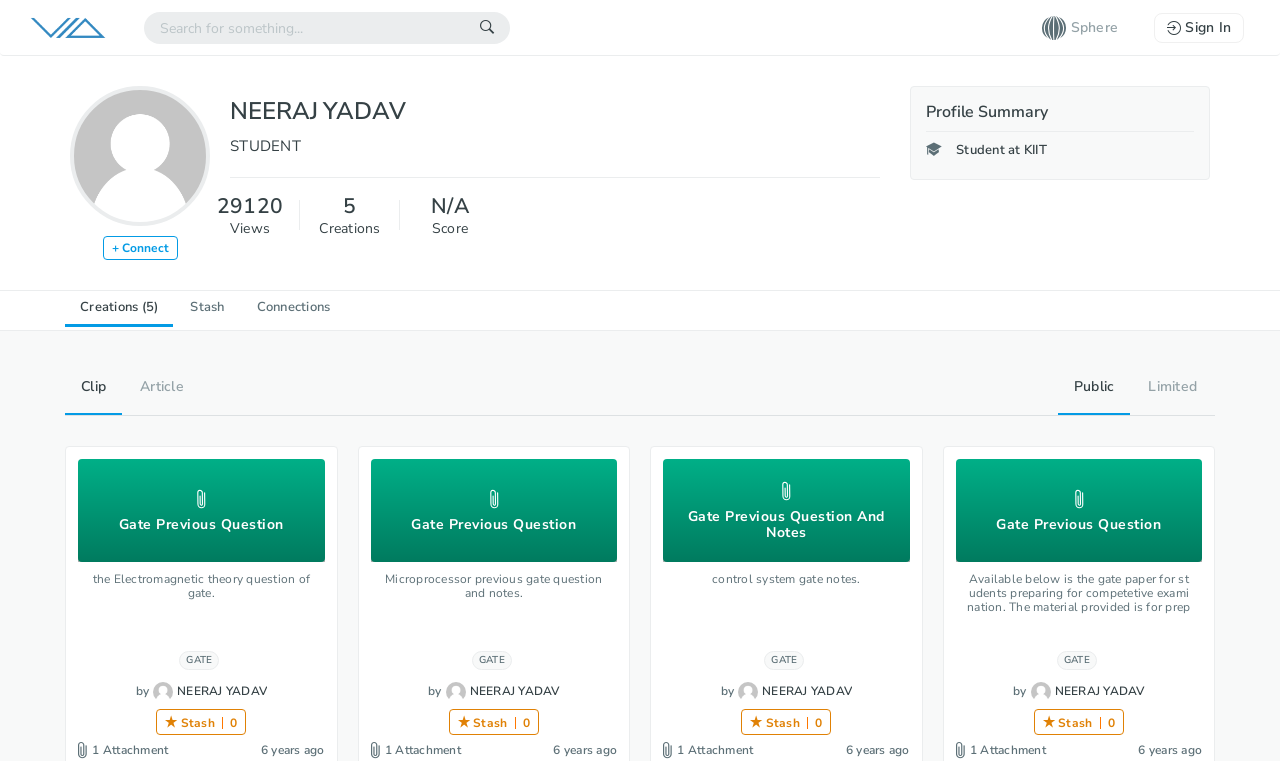Identify the bounding box coordinates of the element that should be clicked to fulfill this task: "Sign In". The coordinates should be provided as four float numbers between 0 and 1, i.e., [left, top, right, bottom].

[0.902, 0.017, 0.972, 0.057]